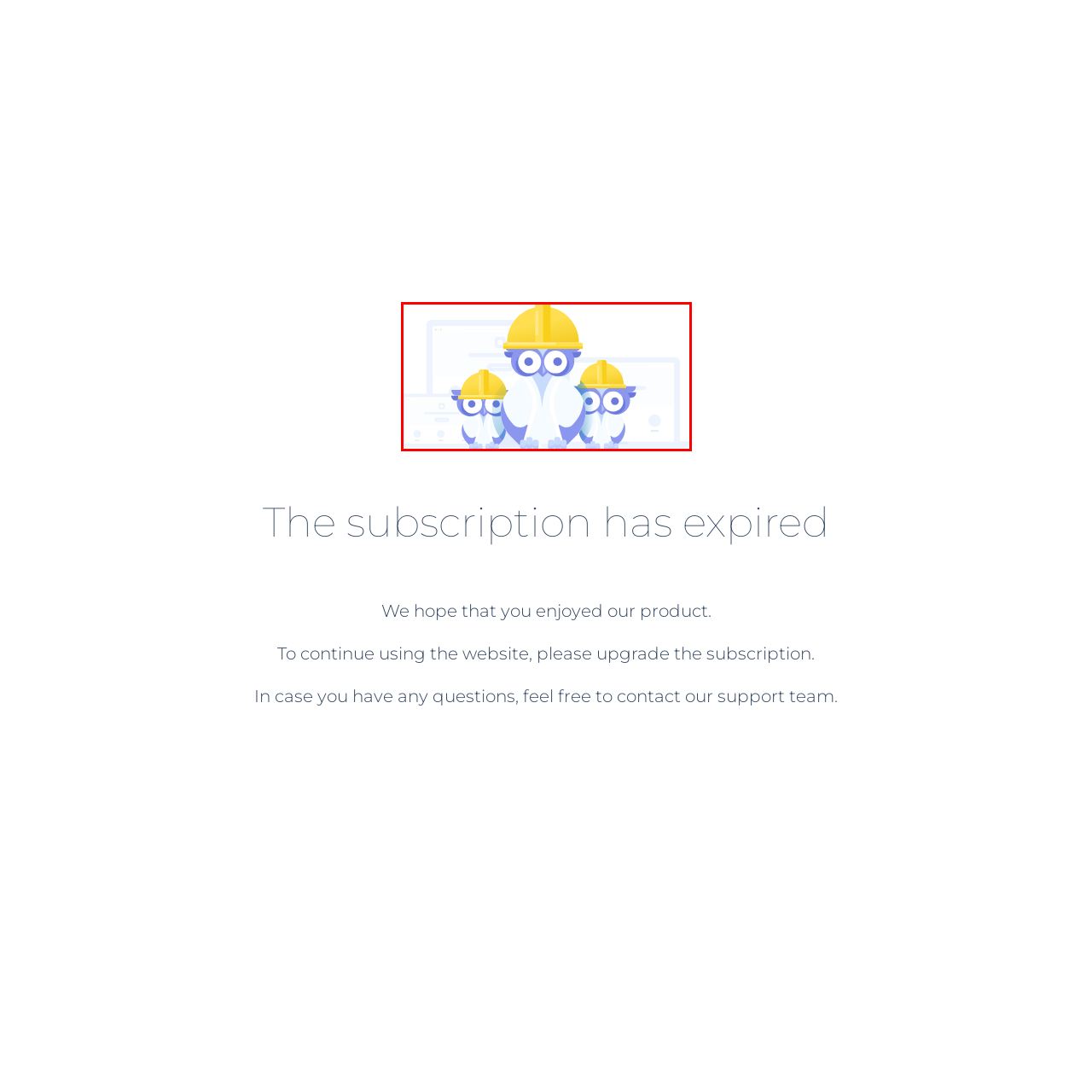Create a detailed narrative describing the image bounded by the red box.

The image features a trio of cartoon owls wearing bright yellow hard hats, designed to convey a playful yet serious tone. These owls stand against a backdrop of light, abstract outlines of computer screens, emphasizing a digital theme. Their friendly expressions add a sense of approachability while hinting at construction or maintenance work, likely symbolizing the temporary state of the website due to an expired subscription. This visual representation blends whimsy with the message of ongoing work and improvement, aligning with the informational context that the subscription has expired and encouraging users to upgrade for continued access.